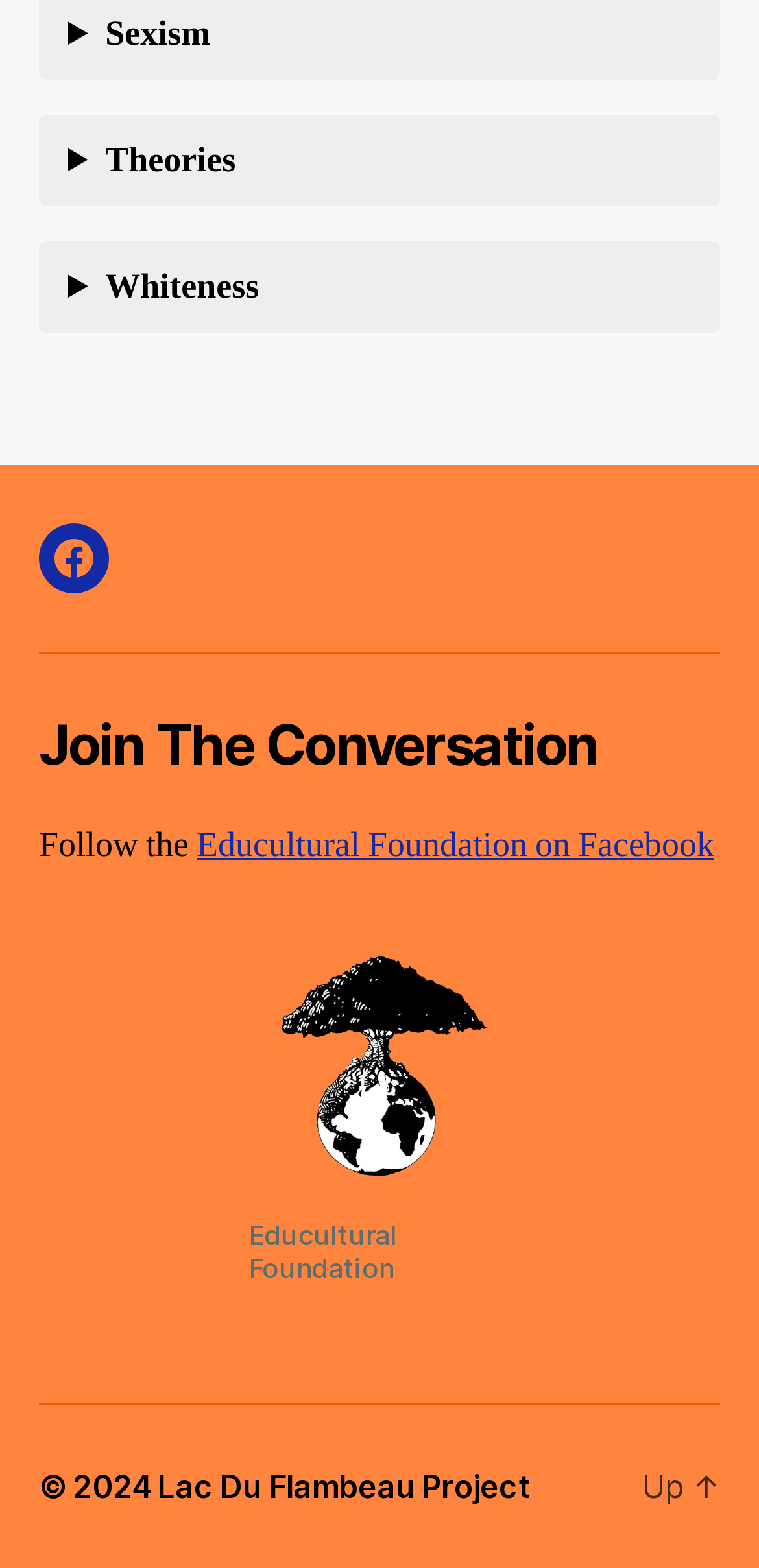Identify and provide the bounding box for the element described by: "Educultural Foundation on Facebook".

[0.259, 0.525, 0.941, 0.554]